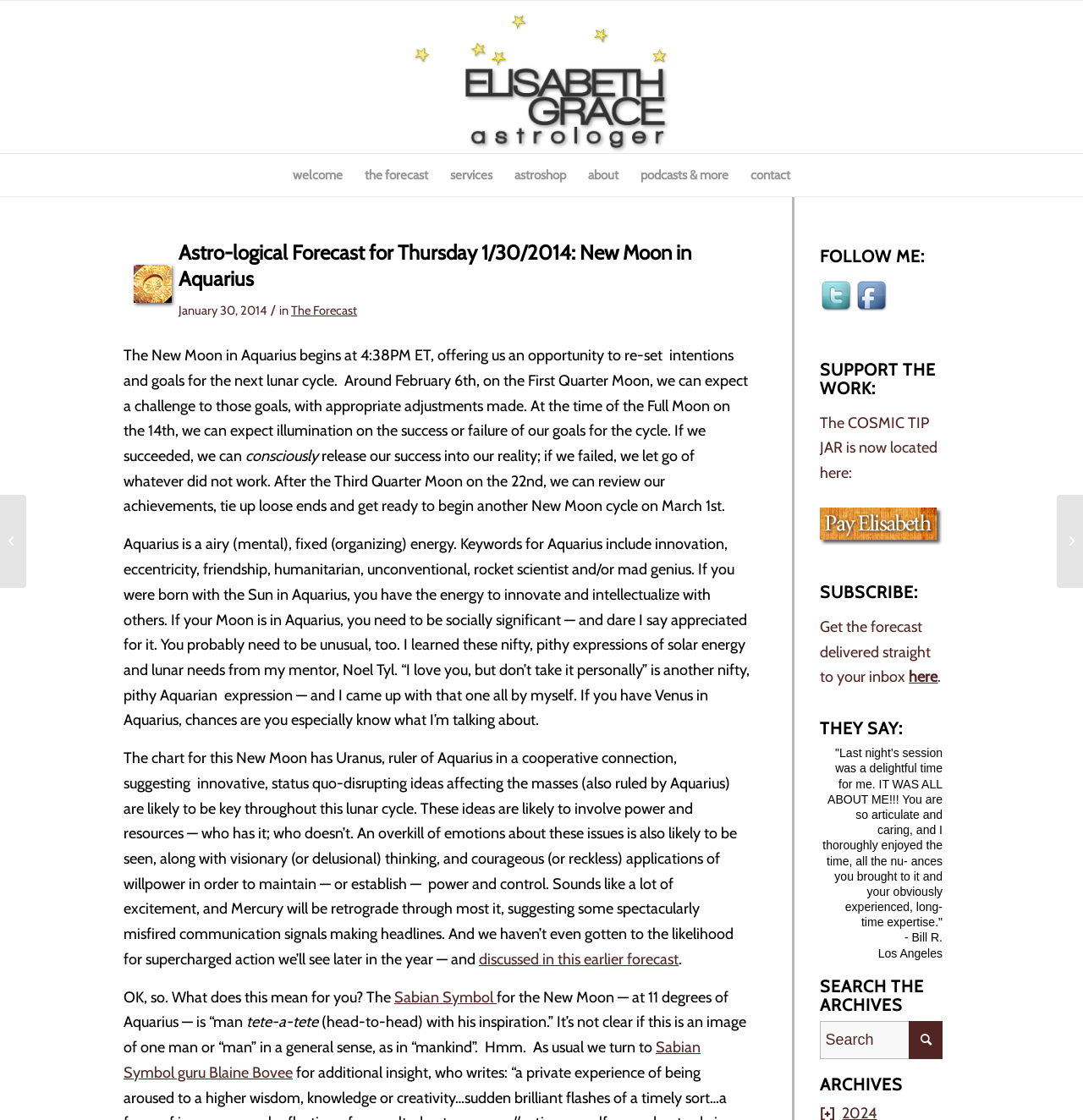Can you specify the bounding box coordinates for the region that should be clicked to fulfill this instruction: "Read the forecast for Wednesday 1/29/2014".

[0.0, 0.442, 0.024, 0.525]